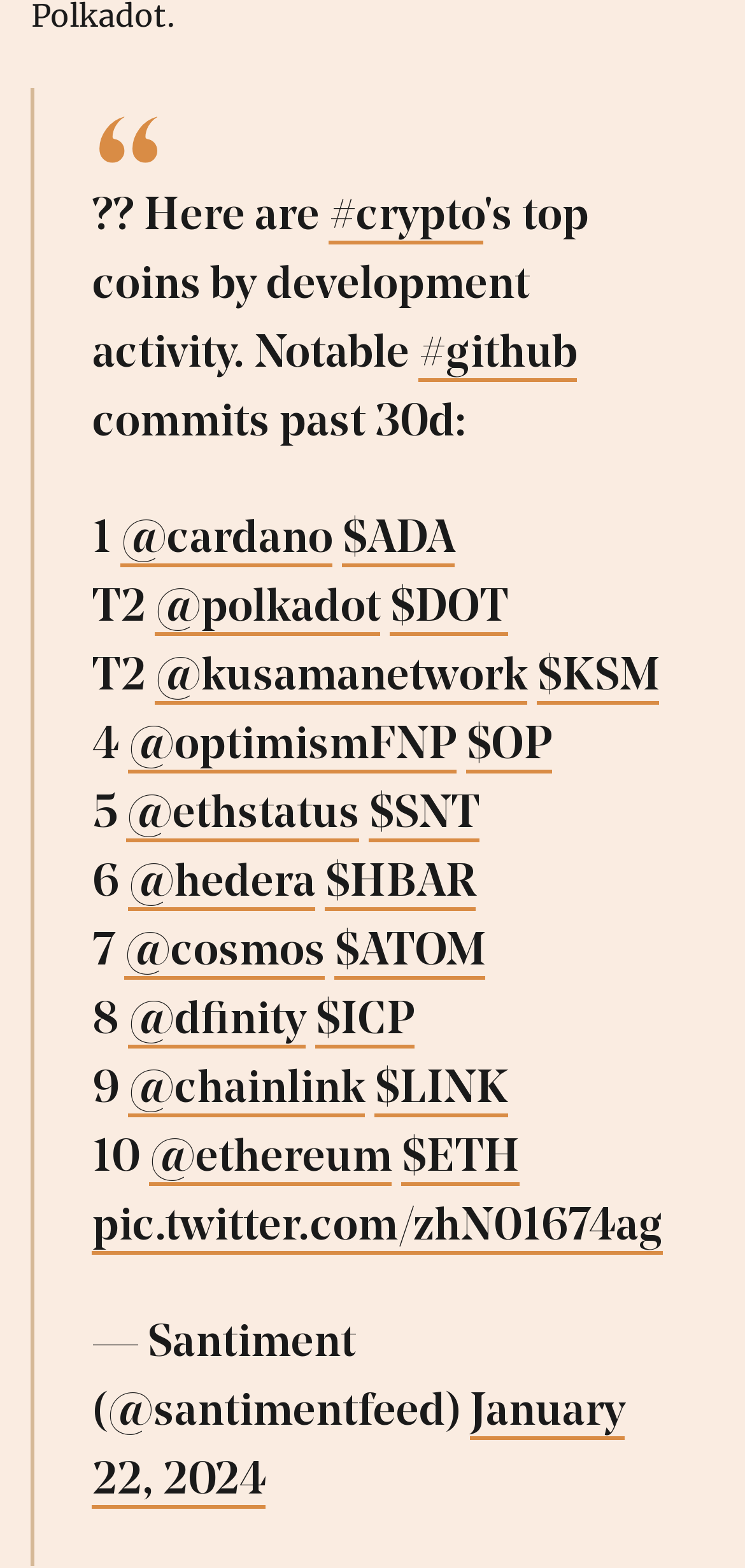Provide the bounding box coordinates of the section that needs to be clicked to accomplish the following instruction: "Read the tweet from Santiment."

[0.124, 0.768, 0.89, 0.8]